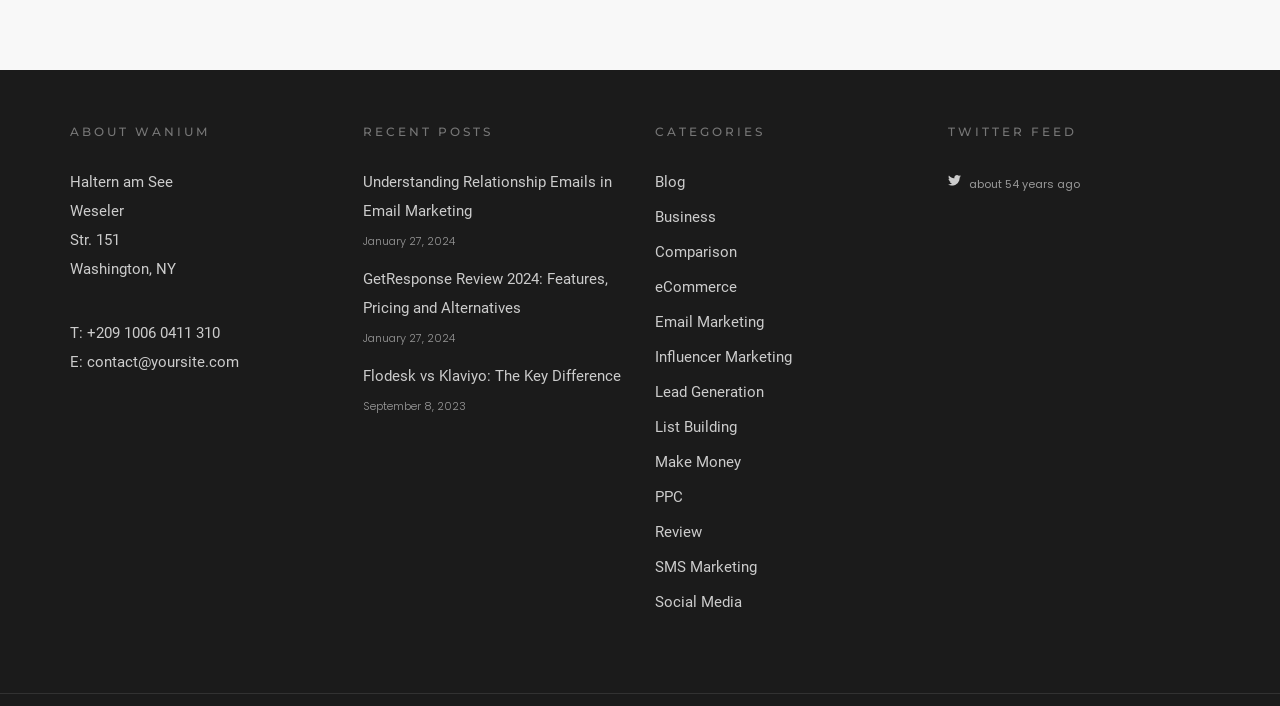Can you identify the bounding box coordinates of the clickable region needed to carry out this instruction: 'Check Twitter feed'? The coordinates should be four float numbers within the range of 0 to 1, stated as [left, top, right, bottom].

[0.74, 0.177, 0.945, 0.195]